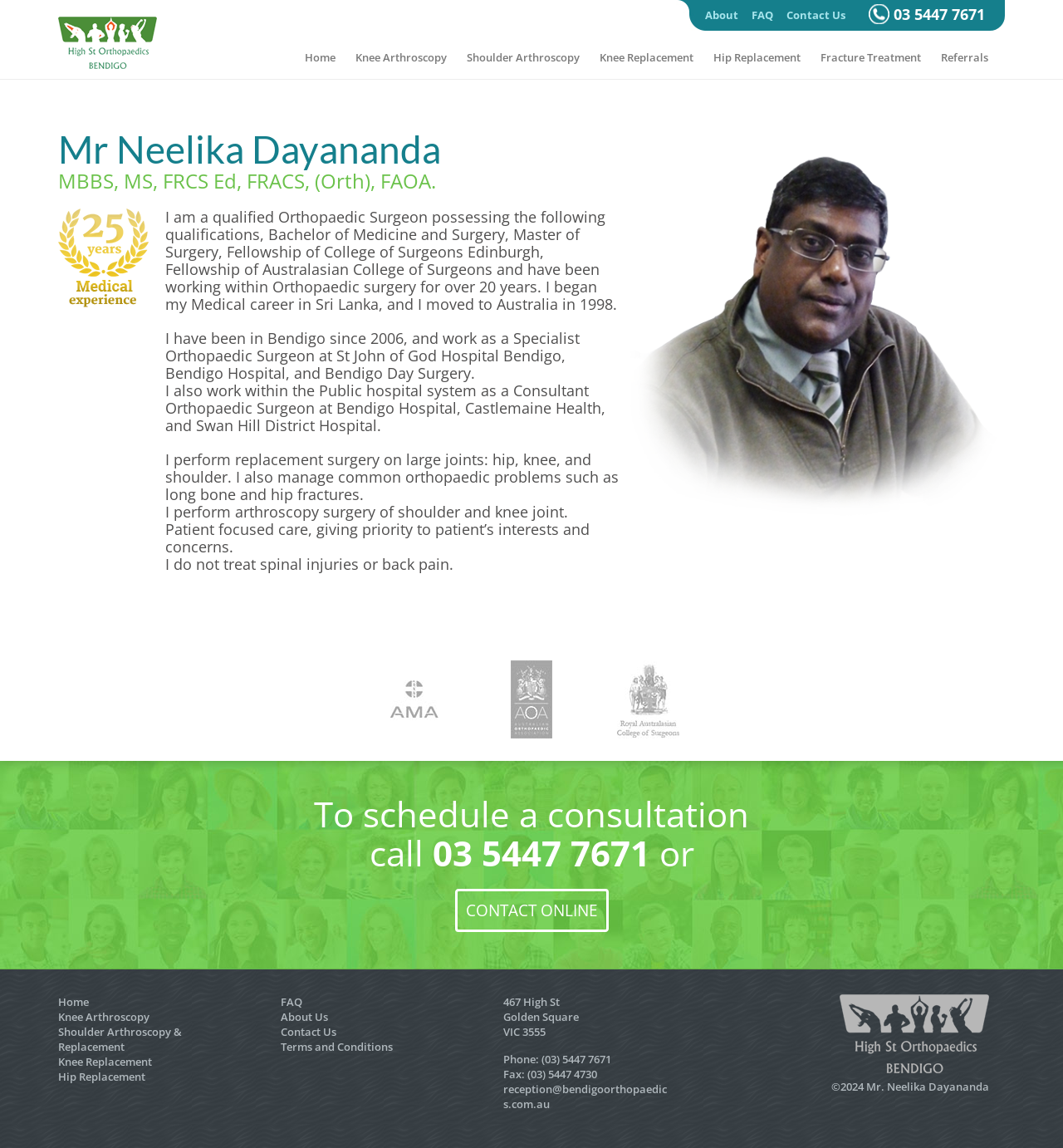Find and provide the bounding box coordinates for the UI element described here: "title="Mr. Neelika Dayananda"". The coordinates should be given as four float numbers between 0 and 1: [left, top, right, bottom].

[0.055, 0.0, 0.148, 0.068]